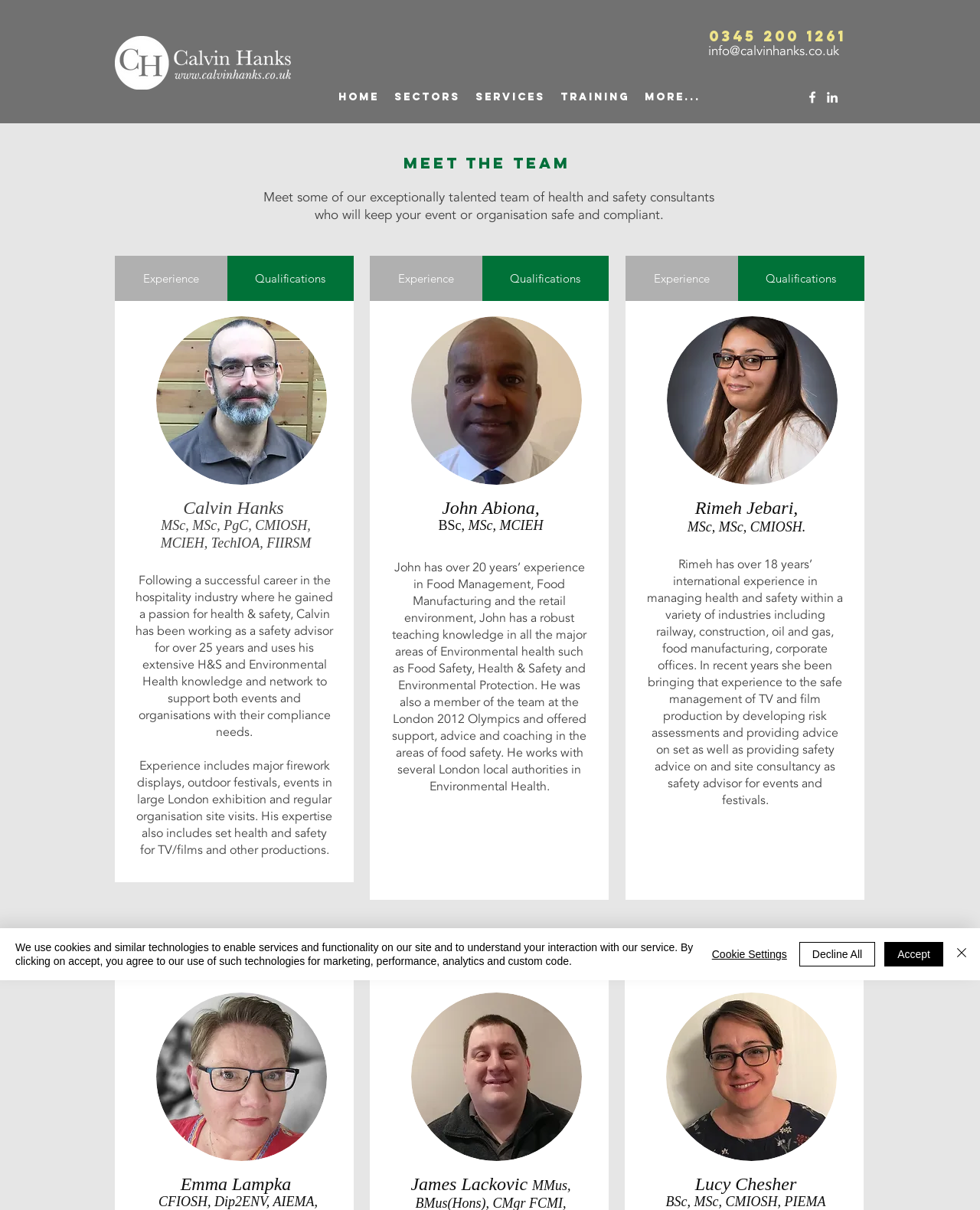What is the email address of the company?
Refer to the screenshot and deliver a thorough answer to the question presented.

I found the email address of the company by looking at the link element on the top right corner of the page, which displays the email address as info@calvinhanks.co.uk.